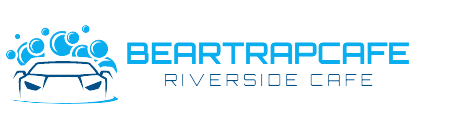Provide a comprehensive description of the image.

The image features the logo of "Beartrapcafe," prominently displaying the name in bold blue letters above the phrase "Riverside Cafe." The design incorporates stylized graphical elements, including bubbles and a car silhouette, suggesting a vibrant and casual atmosphere. This logo represents a welcoming dining experience, likely situated near water, appealing to both locals and visitors seeking a refreshing place to eat. The modern and clean aesthetic communicates a sense of professionalism while inviting patrons to enjoy the cafe's offerings.